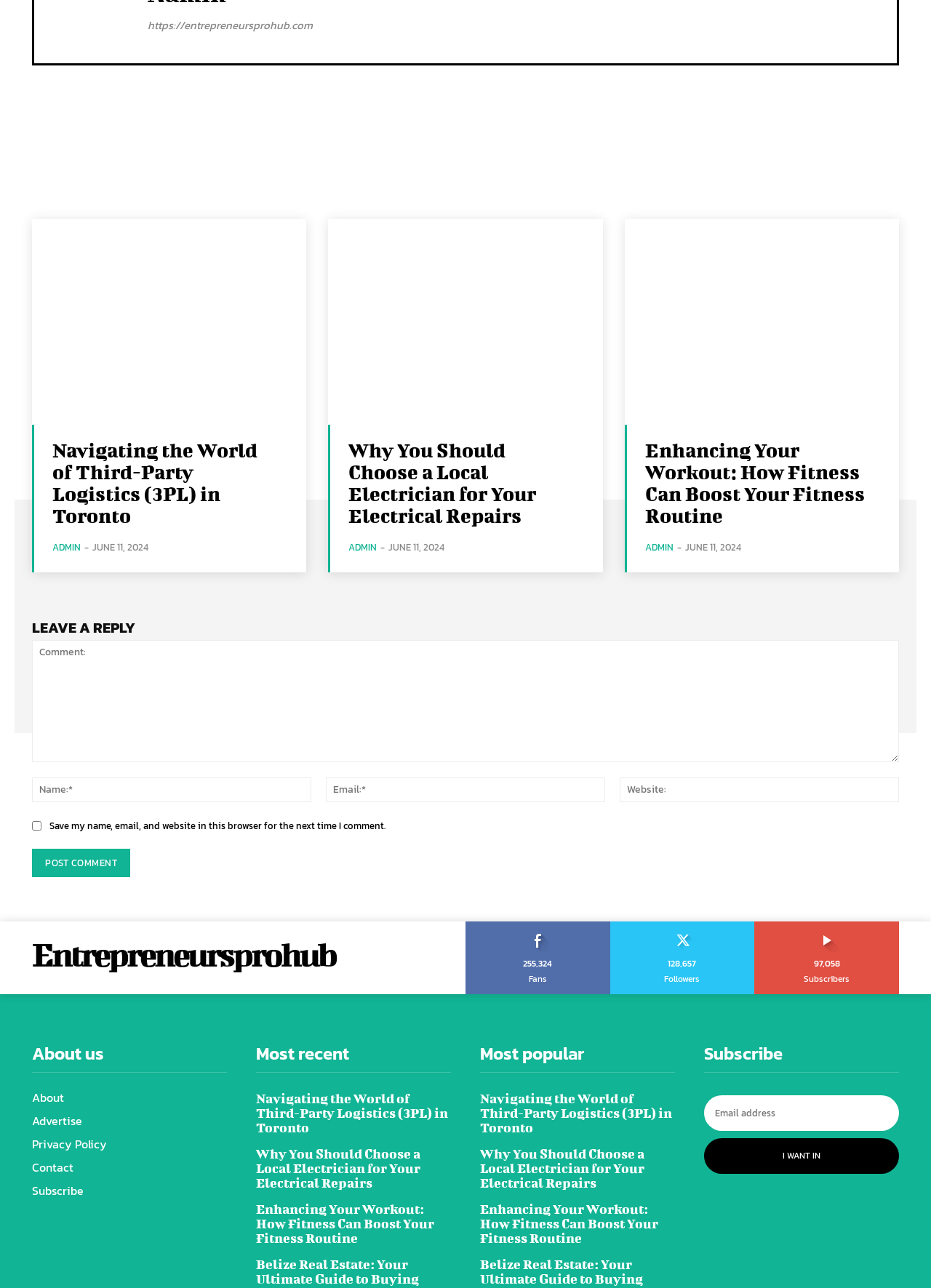Based on the image, provide a detailed response to the question:
What is the topic of the first article?

The topic of the first article can be found by looking at the headings on the webpage, where it says 'Navigating the World of Third-Party Logistics (3PL) in Toronto'.